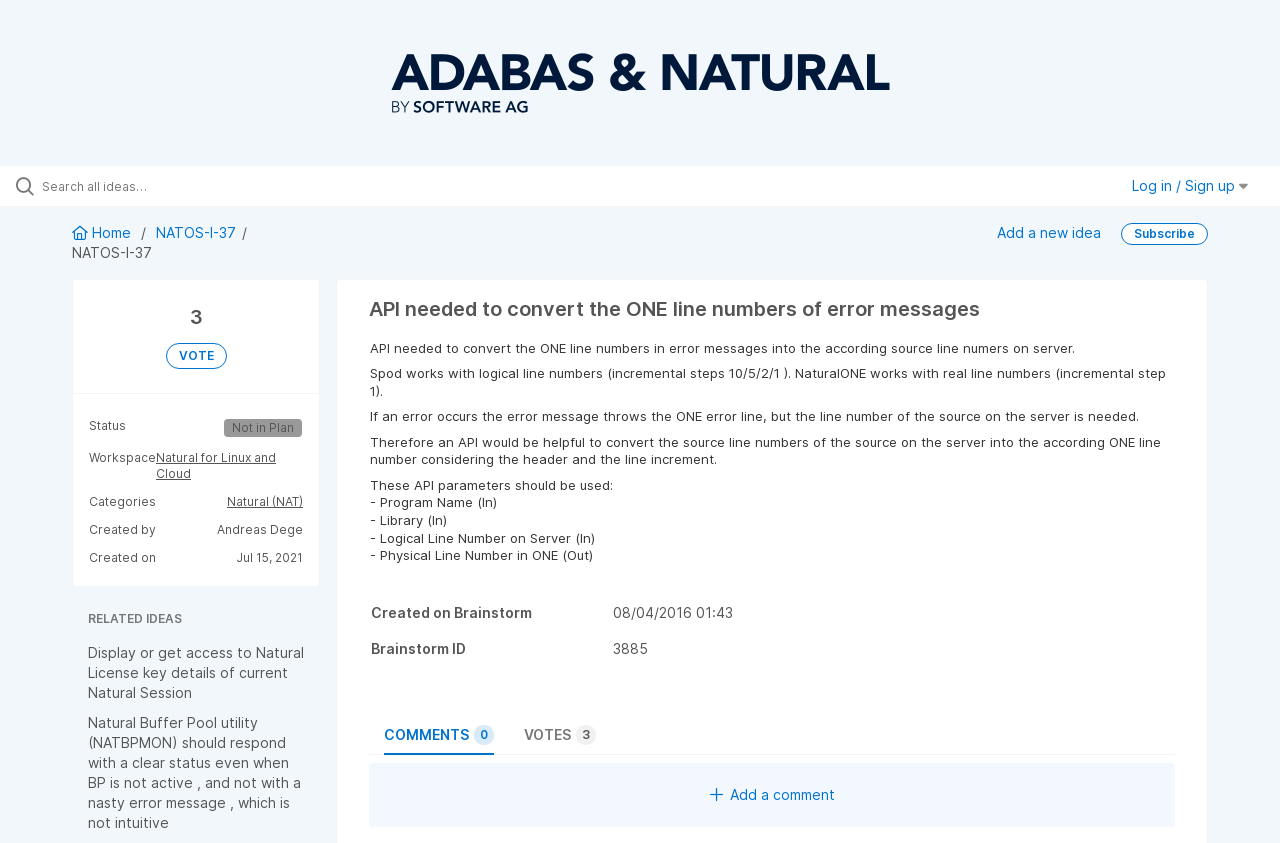How many links are there in the 'RELATED IDEAS' section?
Provide a concise answer using a single word or phrase based on the image.

2